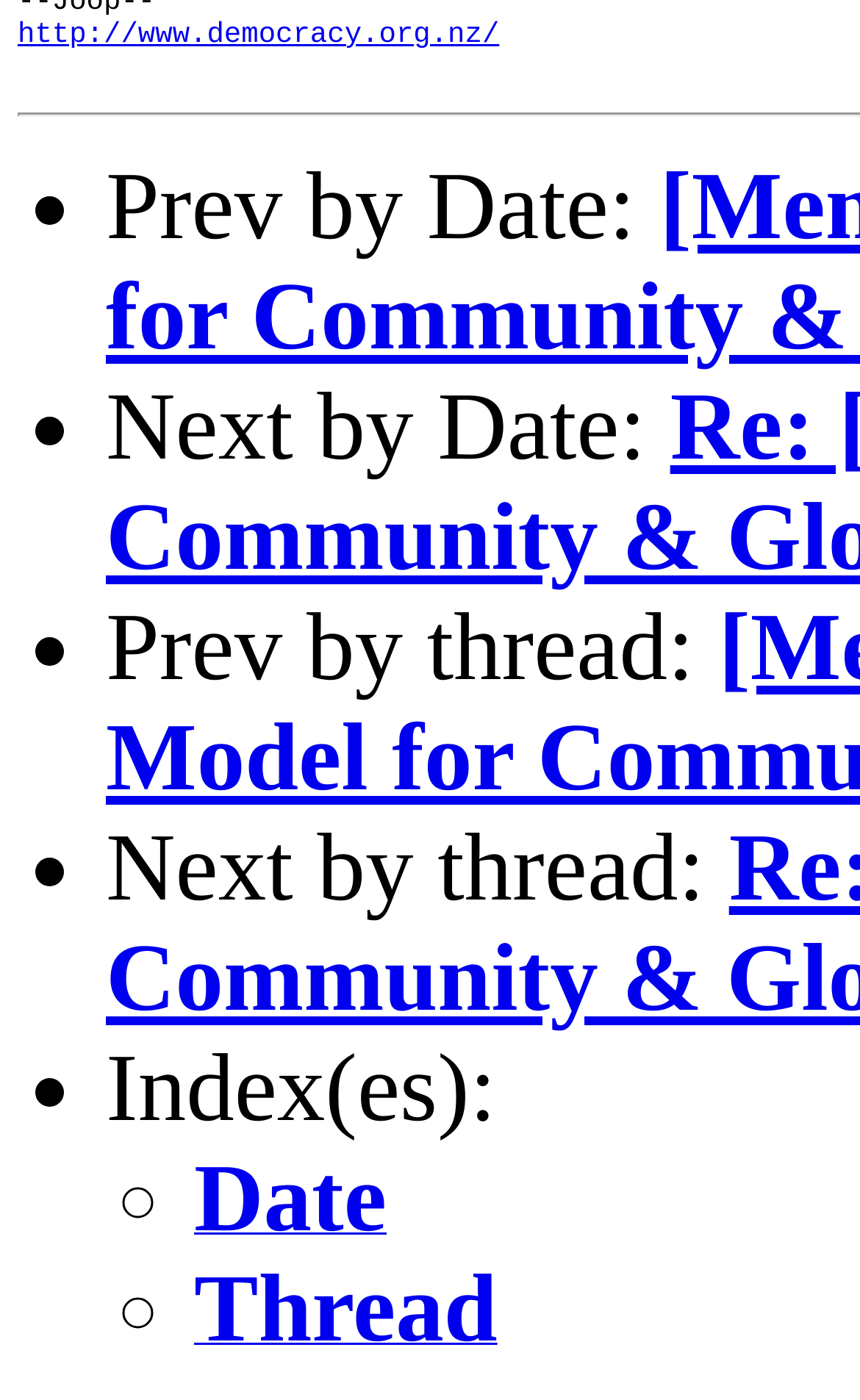Extract the bounding box for the UI element that matches this description: "Thread".

[0.226, 0.937, 0.578, 0.964]